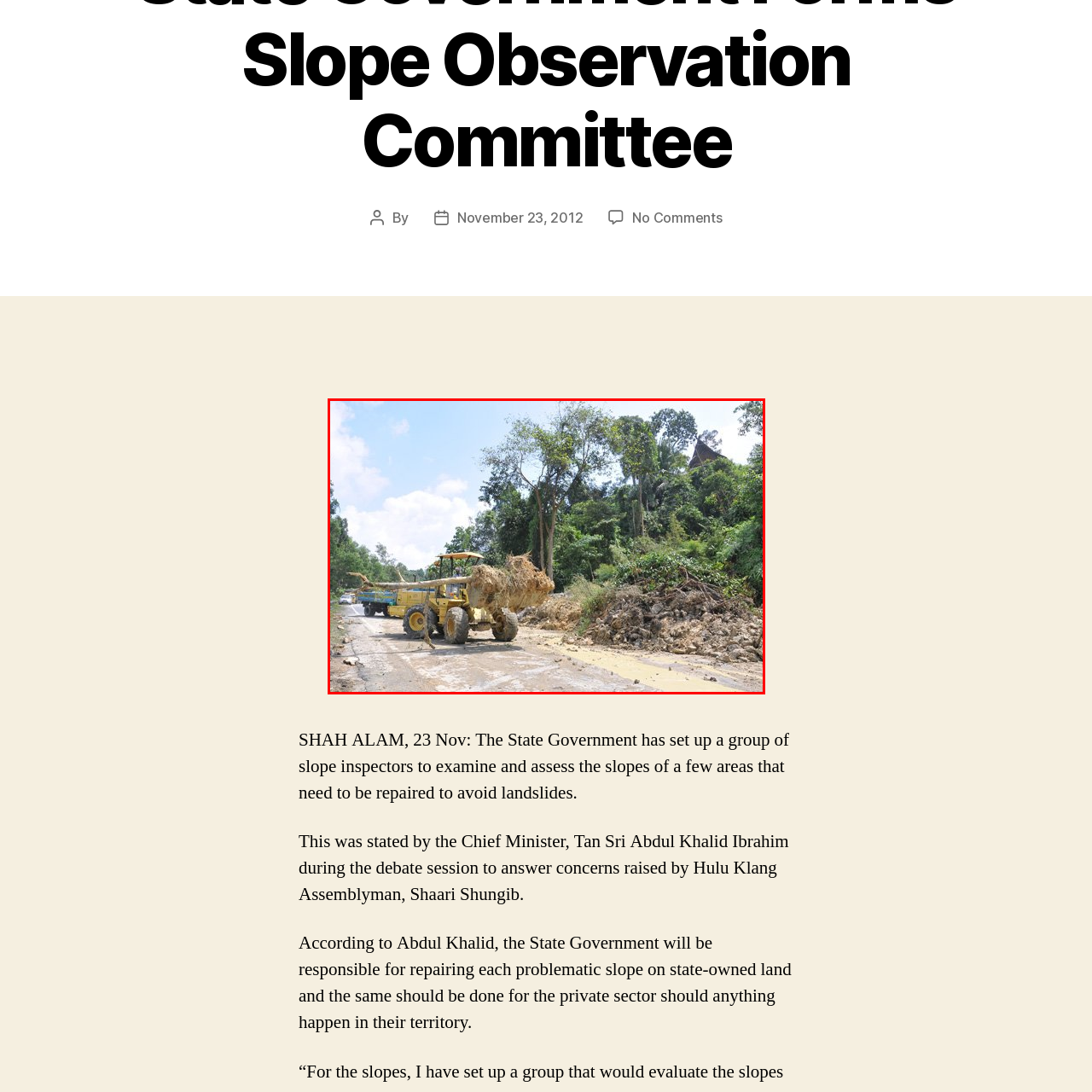Provide a comprehensive description of the image contained within the red rectangle.

The image depicts a construction scene along a rural road where heavy machinery is actively engaged in clearing debris. In the foreground, a large yellow bulldozer is seen maneuvering with a significant load of soil and vegetation, likely in a bid to address the aftermath of land degradation or potential landslides. Surrounding the equipment, lush greenery covers the area, indicating that the operation is situated in a natural environment that requires careful management. 

In the background, additional machinery can be observed, performing complementary tasks, indicating a coordinated effort likely mandated by local government authorities. This scene aligns with recent initiatives aimed at inspecting and repairing slopes in response to environmental concerns, as noted by the state government’s commitment to ensure safety in vulnerable areas. Overall, the image captures an essential moment in infrastructure maintenance and environmental protection efforts in the region.